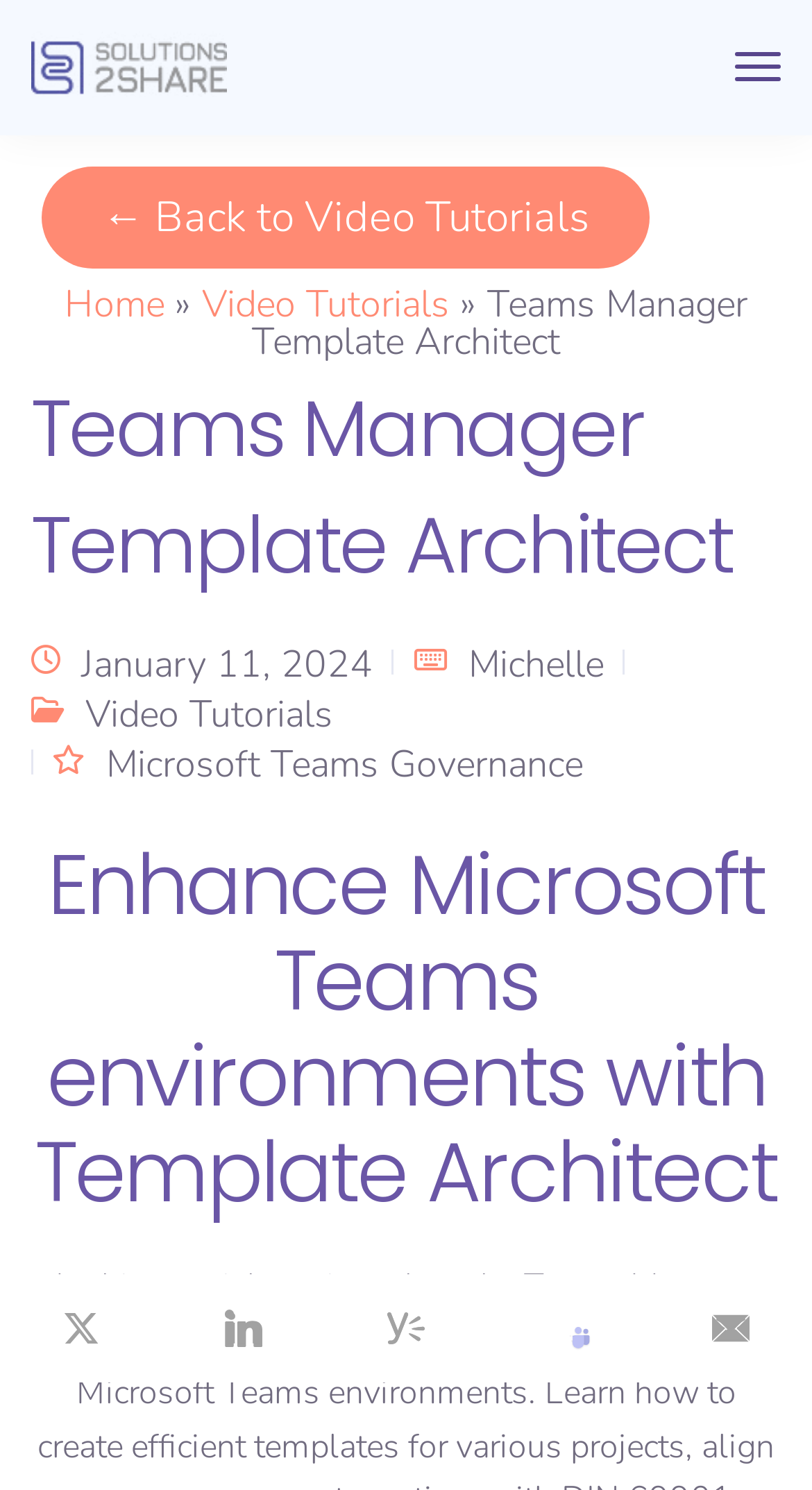Provide a brief response using a word or short phrase to this question:
What social media platform can be used to share the content?

Twitter